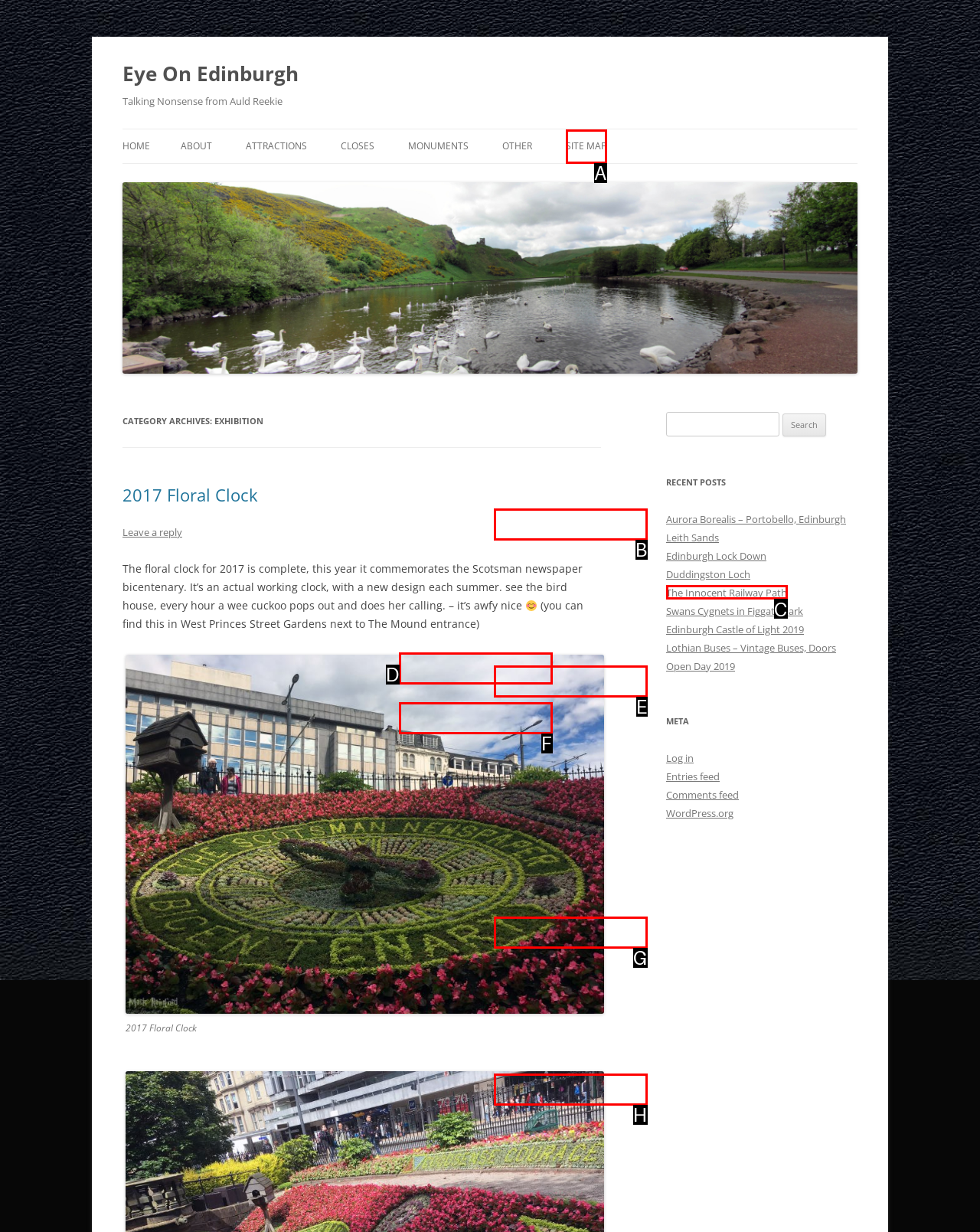Determine which HTML element fits the description: The Innocent Railway Path. Answer with the letter corresponding to the correct choice.

C